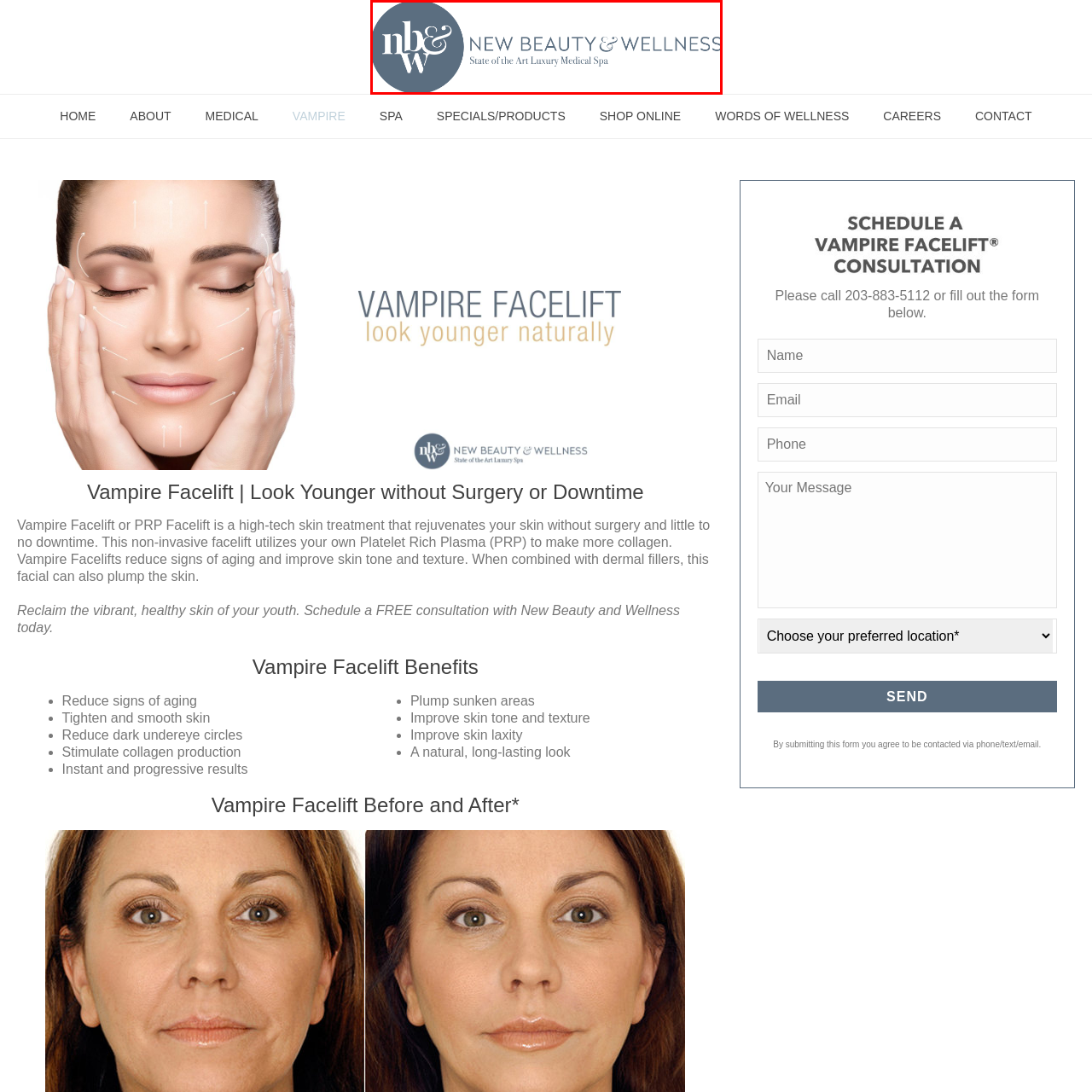Narrate the specific details and elements found within the red-bordered image.

The image prominently features the logo of "New Beauty & Wellness," a state-of-the-art luxury medical spa. The logo is designed within a circular frame, where the initials "nb&" are creatively integrated in a stylish font, reflecting modern elegance. Accompanying the initials is the full name "NEW BEAUTY & WELLNESS," positioned elegantly alongside the tagline "State of the Art Luxury Medical Spa," emphasizing the spa's commitment to high-quality services and advanced beauty treatments. This branding evokes a sense of sophistication and wellness, inviting potential clients to explore rejuvenating treatments that offer aesthetic enhancements without the need for invasive procedures.